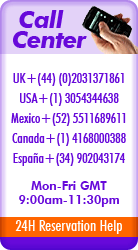Provide a thorough description of the image, including all visible elements.

The image features a vibrant and informative banner for a call center, designed to assist customers with reservations and inquiries. At the top, it prominently displays the title "Call Center" in a bold, eye-catching font. Below, there are multiple international contact numbers listed for various countries, including the UK, USA, Mexico, Canada, and Spain, ensuring accessibility for a diverse customer base. The banner highlights the hours of operation, indicating availability from Monday to Friday, 9:00 AM to 11:30 PM GMT, emphasizing the convenience of getting assistance. Additionally, a small note at the bottom states "24H Reservation Help," reassuring customers of ongoing support. An illustration of a hand holding a phone adds a modern touch, symbolizing direct communication and ease of access. This design promotes user engagement and encourages customers to reach out for support regarding their travel needs.